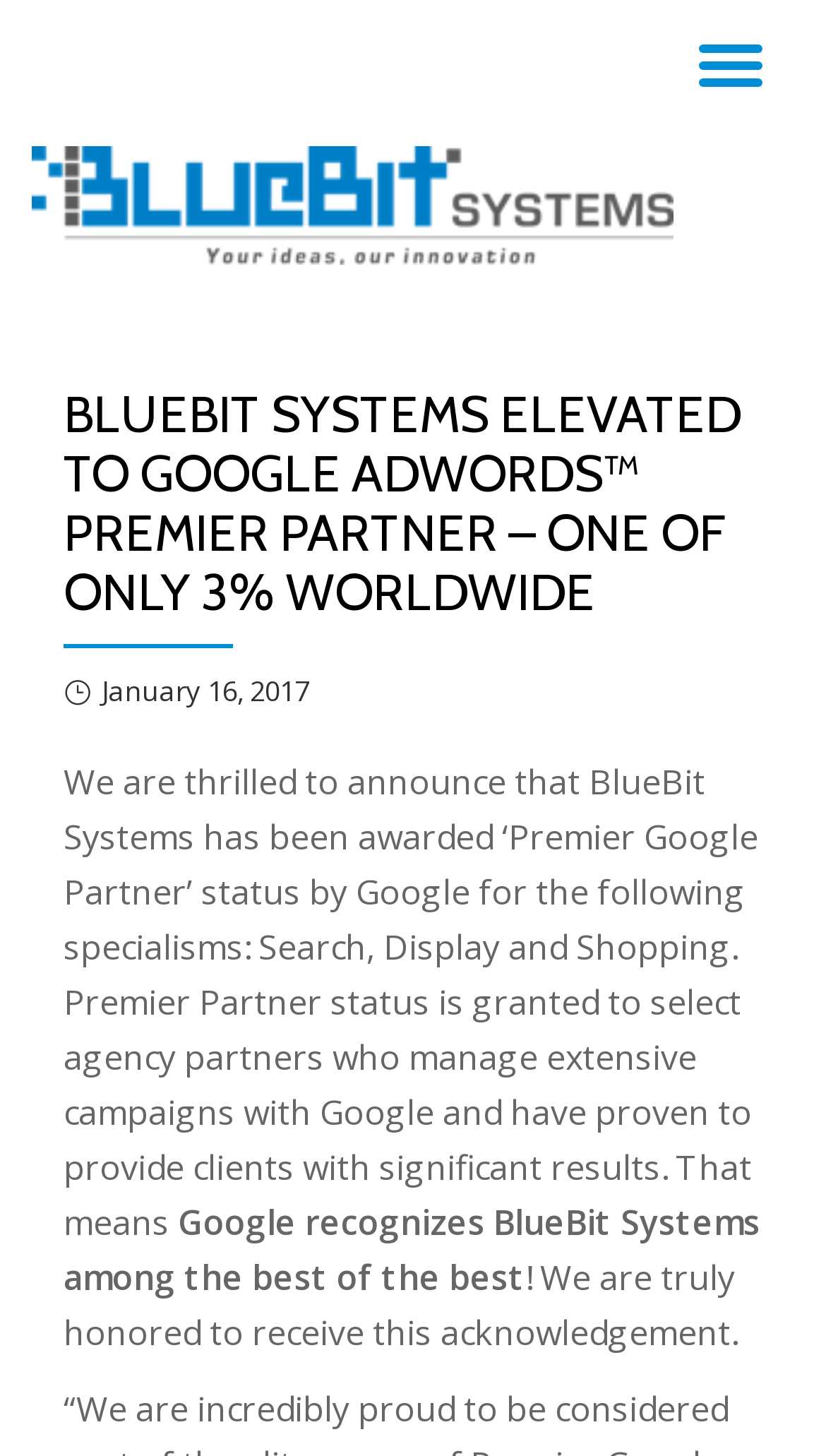Please provide the main heading of the webpage content.

BLUEBIT SYSTEMS ELEVATED TO GOOGLE ADWORDS™ PREMIER PARTNER – ONE OF ONLY 3% WORLDWIDE